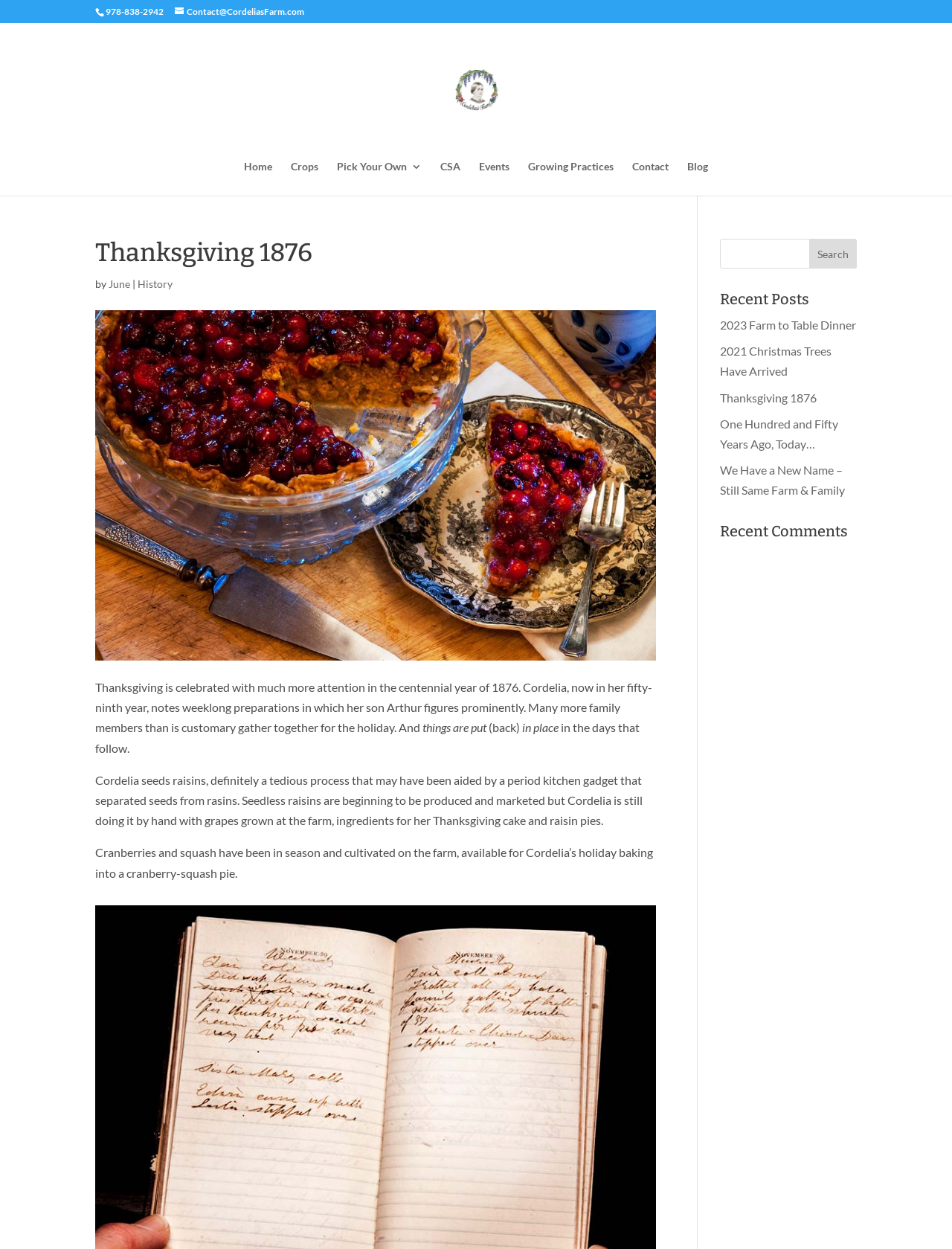Please find the bounding box coordinates of the element that you should click to achieve the following instruction: "Check the 'Recent Posts'". The coordinates should be presented as four float numbers between 0 and 1: [left, top, right, bottom].

[0.756, 0.233, 0.9, 0.252]